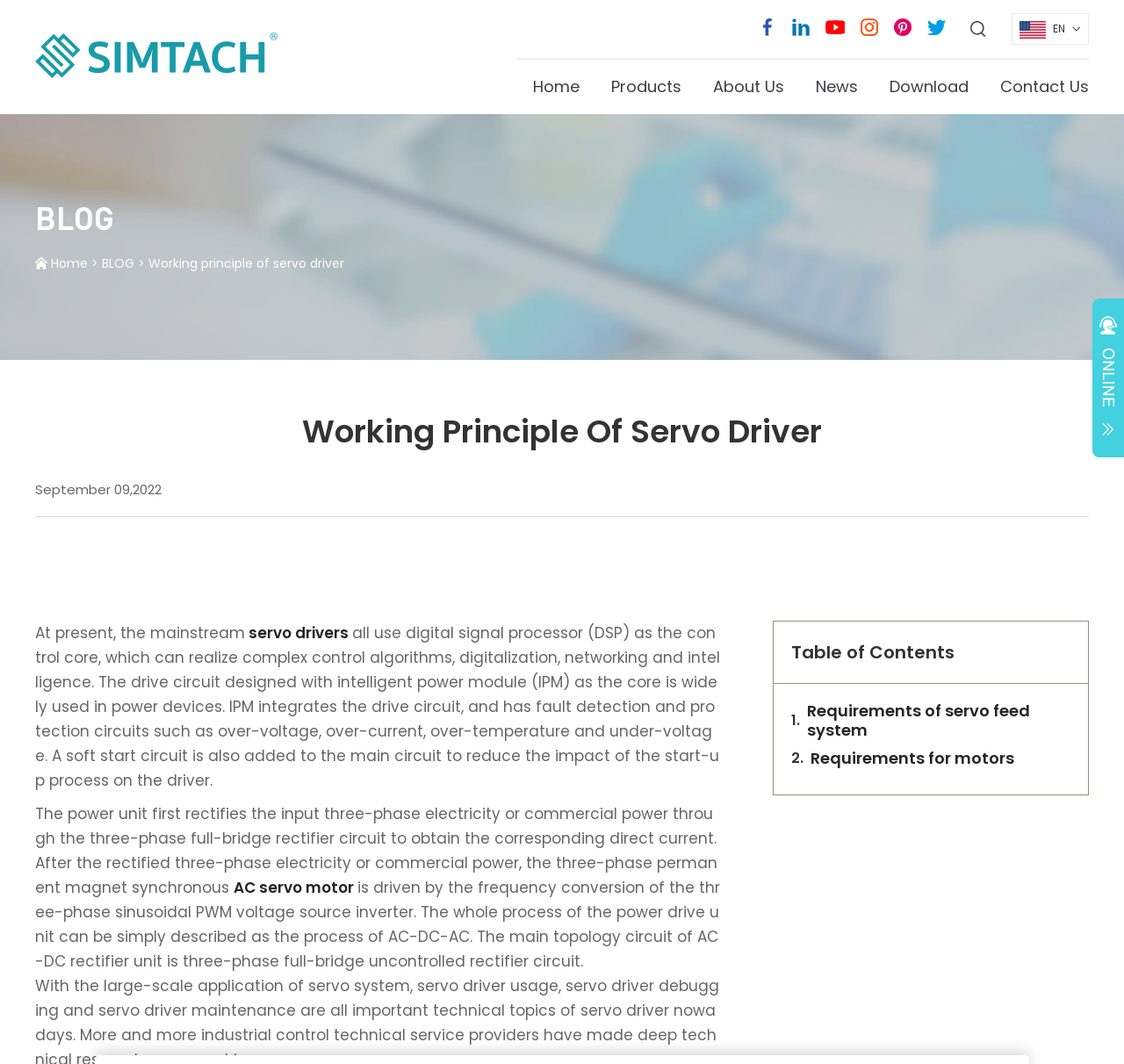Refer to the image and provide an in-depth answer to the question:
What is the type of motor driven by the frequency conversion?

According to the webpage, the three-phase permanent magnet synchronous motor is driven by the frequency conversion of the three-phase sinusoidal PWM voltage source inverter. This information can be found in the paragraph that explains the working principle of servo drivers.